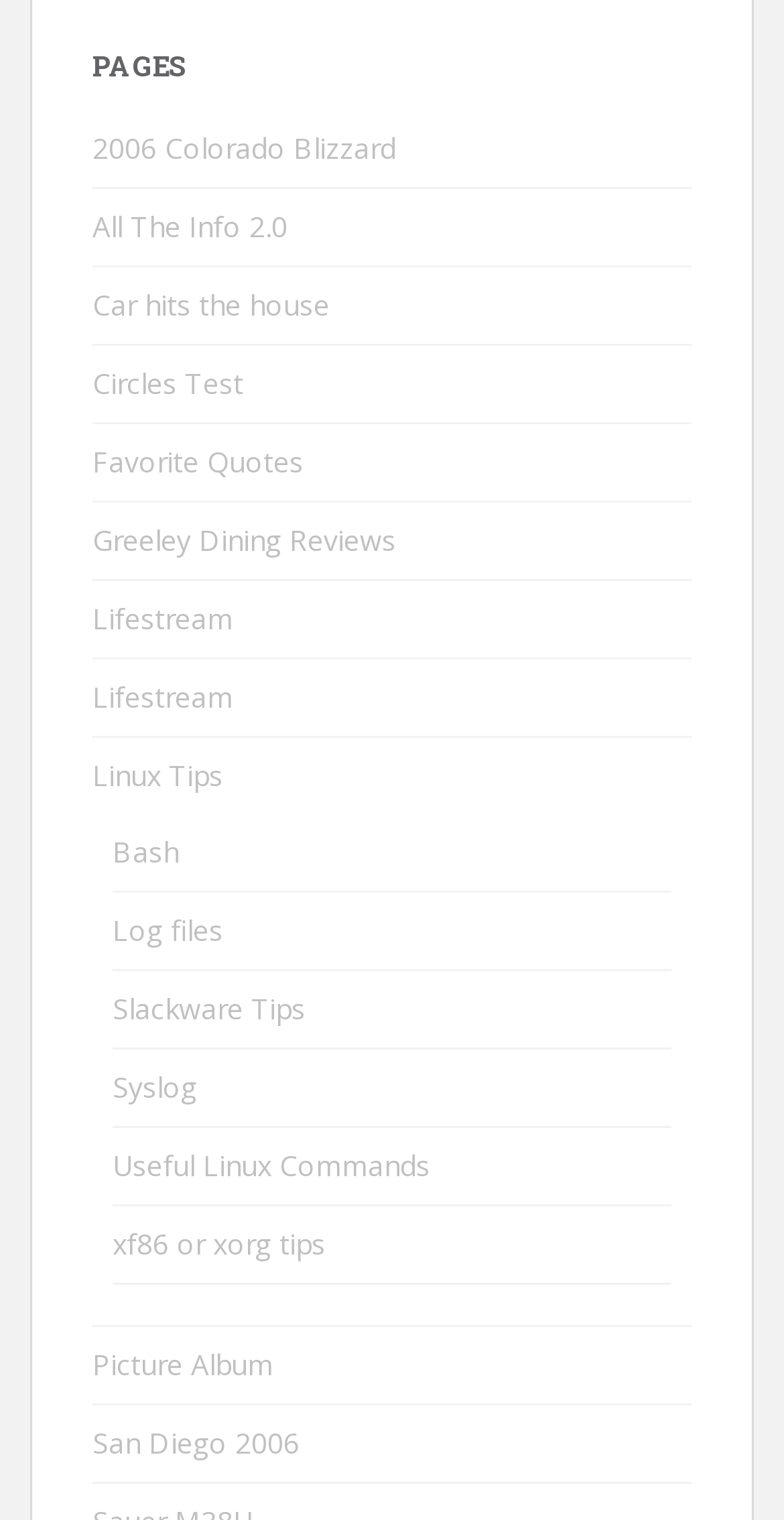Specify the bounding box coordinates for the region that must be clicked to perform the given instruction: "Click on 2006 Colorado Blizzard".

[0.118, 0.085, 0.505, 0.11]